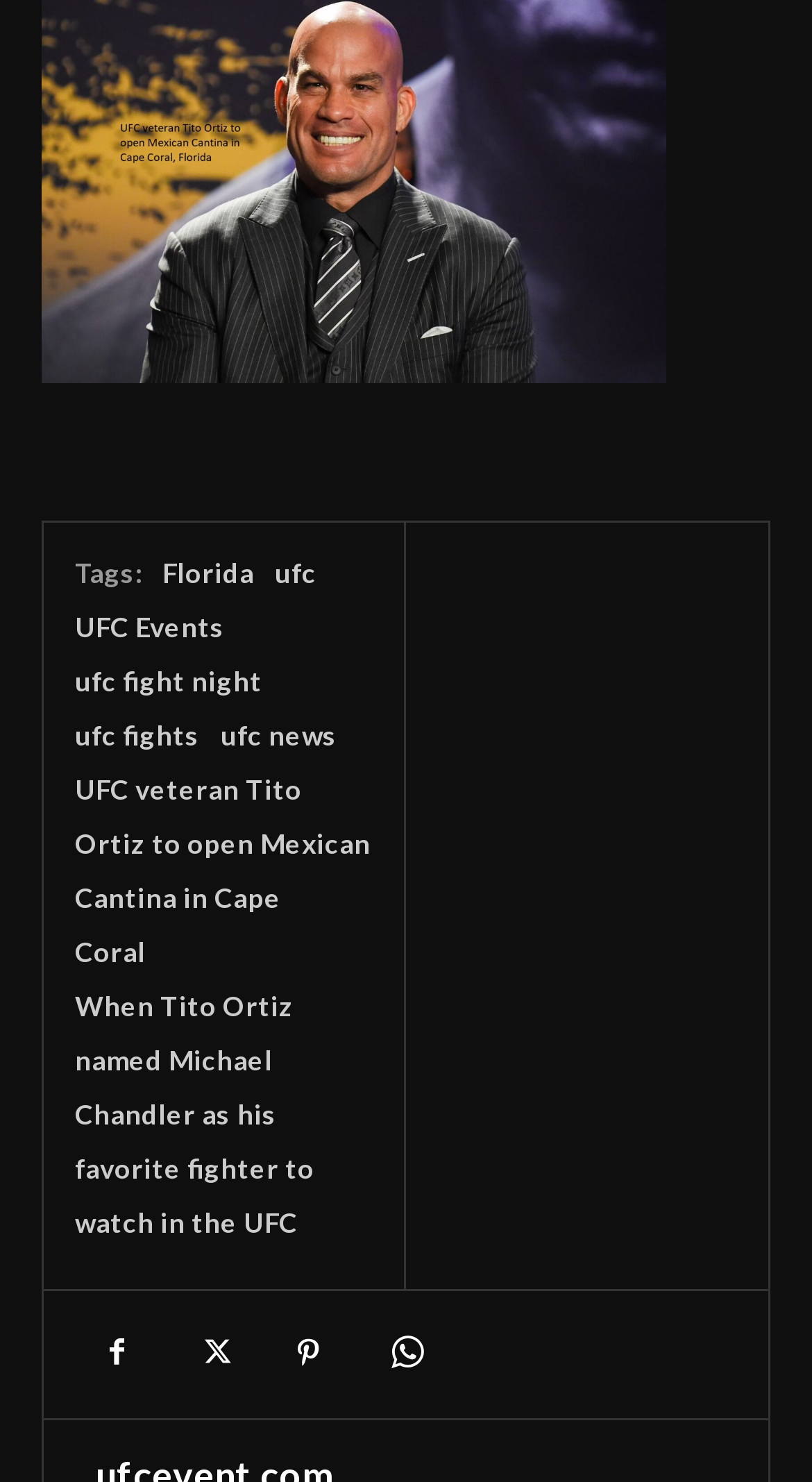How many icons are there at the bottom?
Please respond to the question thoroughly and include all relevant details.

There are 4 icons located at the bottom of the webpage with bounding box coordinates ranging from [0.092, 0.885, 0.195, 0.941] to [0.446, 0.885, 0.549, 0.941]. These icons are represented by Unicode characters '', '', '', and ''.